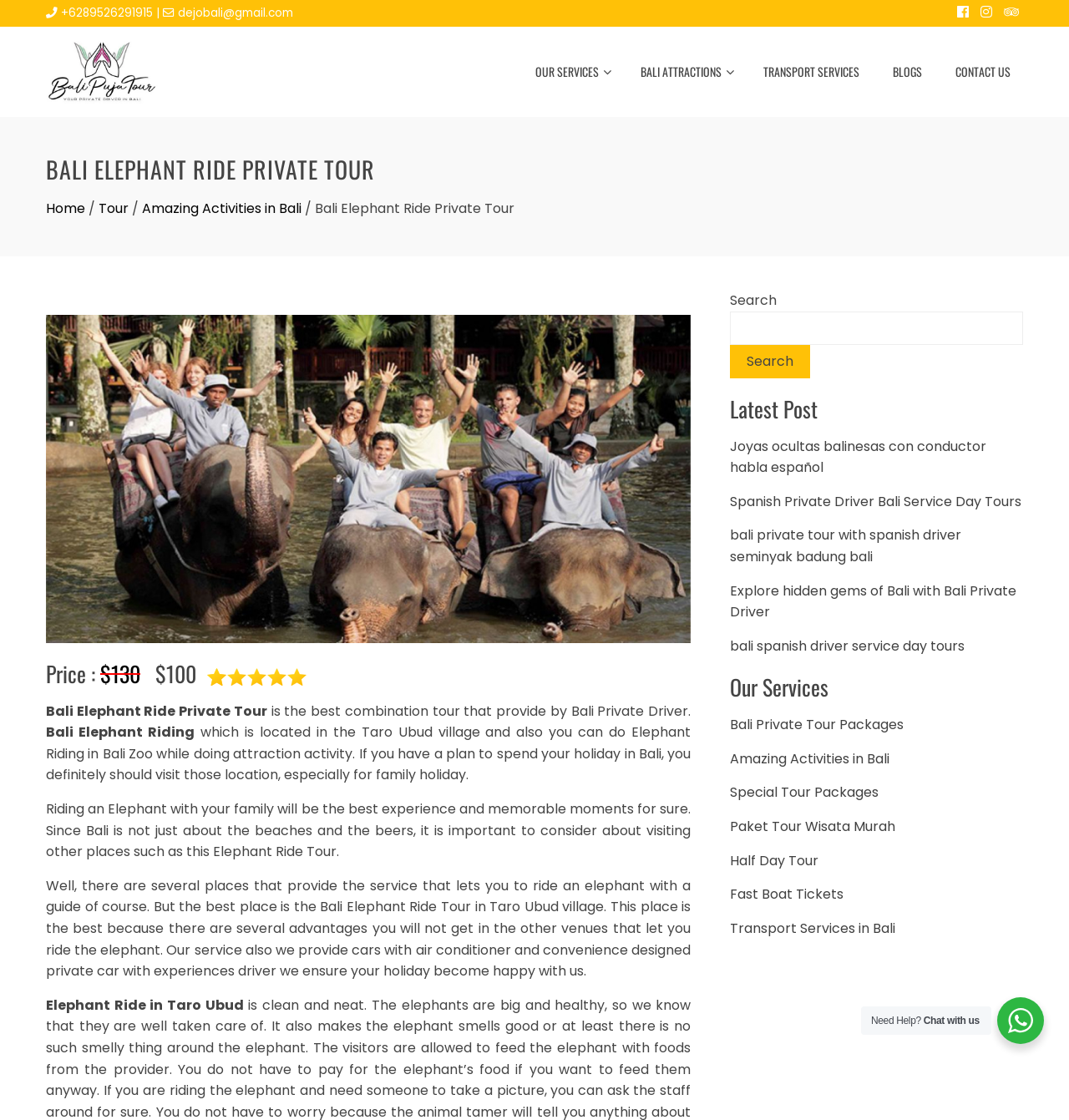Generate a thorough caption that explains the contents of the webpage.

This webpage is about Bali Elephant Ride Private Tour, a tour package offered by Bali Private Driver. At the top of the page, there is a contact information section with a phone number and an email address. Below this section, there is a logo and a navigation menu with links to various services, including "OUR SERVICES", "BALI ATTRACTIONS", "TRANSPORT SERVICES", "BLOGS", and "CONTACT US".

The main content of the page is divided into two columns. The left column has a heading "BALI ELEPHANT RIDE PRIVATE TOUR" and a brief description of the tour, including its price. There is also an image of an elephant ride and a section highlighting the advantages of choosing this tour.

The right column has a search bar and a section titled "Latest Post" with links to several blog posts. Below this section, there are links to various services offered by Bali Private Driver, including tour packages, activities, and transport services.

At the bottom of the page, there is a call-to-action section with a "Need Help?" message and a "Chat with us" button. Overall, the webpage is designed to promote the Bali Elephant Ride Private Tour and other services offered by Bali Private Driver, with a focus on providing detailed information and easy navigation to potential customers.